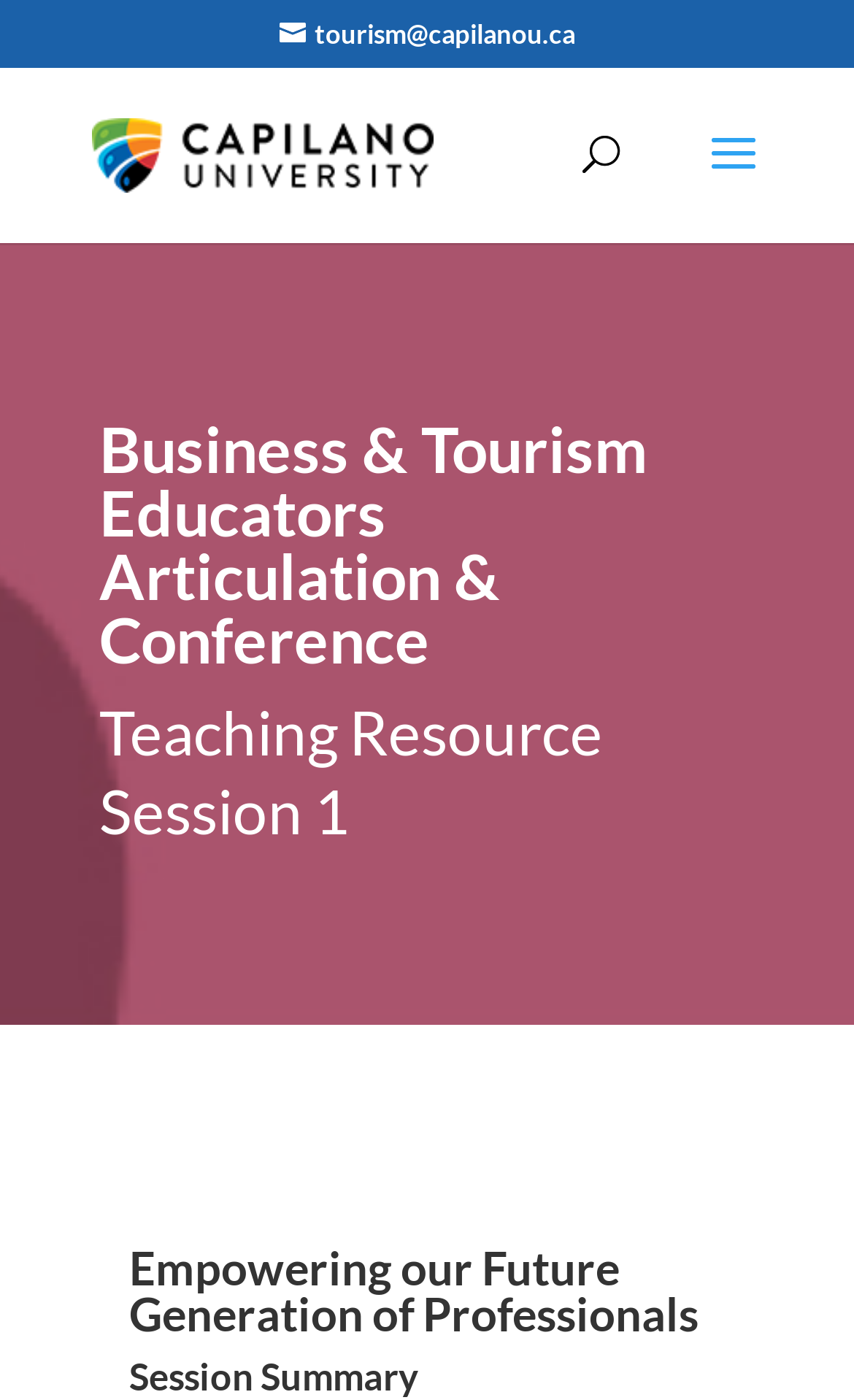Please determine the bounding box coordinates for the UI element described here. Use the format (top-left x, top-left y, bottom-right x, bottom-right y) with values bounded between 0 and 1: name="s" placeholder="Search …" title="Search for:"

[0.463, 0.048, 0.823, 0.051]